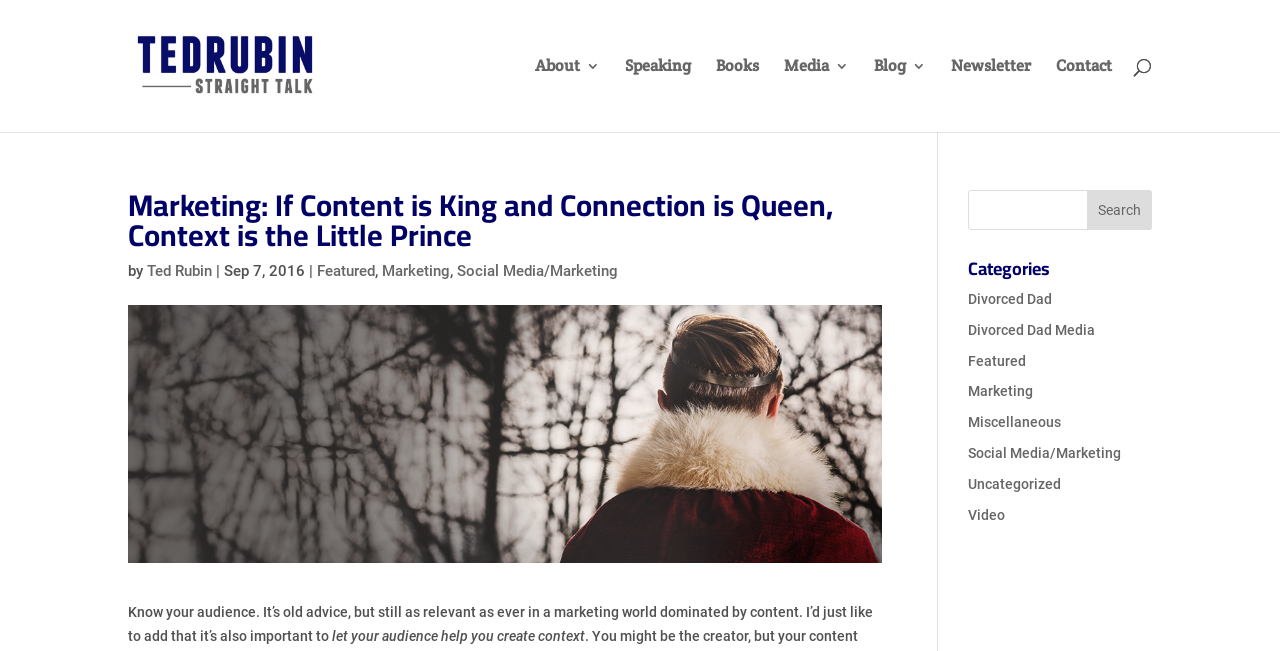Provide a single word or phrase answer to the question: 
What categories are available on the website?

Divorced Dad, Marketing, etc.